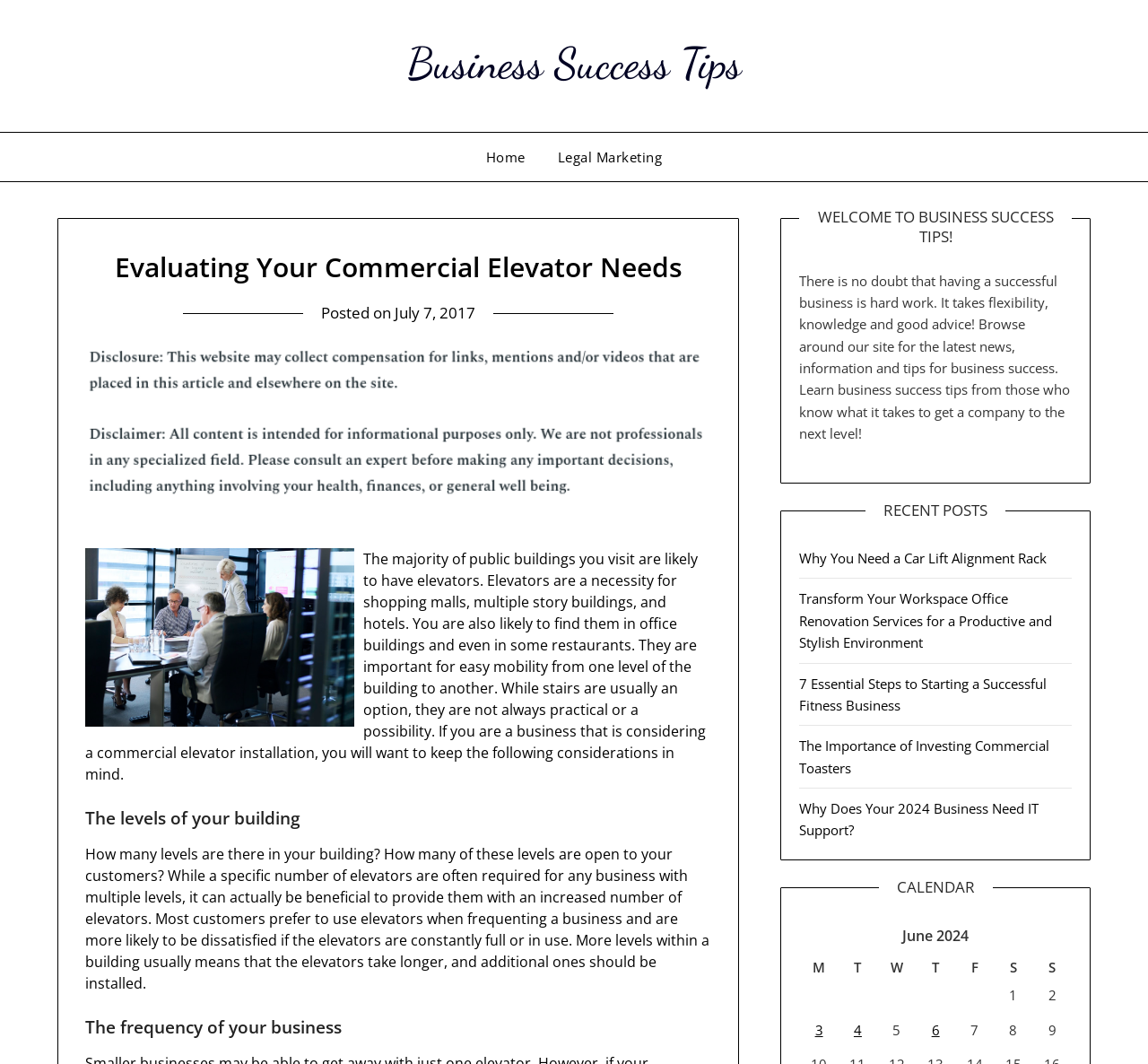Provide the bounding box coordinates for the UI element described in this sentence: "Business Success Tips". The coordinates should be four float values between 0 and 1, i.e., [left, top, right, bottom].

[0.354, 0.035, 0.646, 0.083]